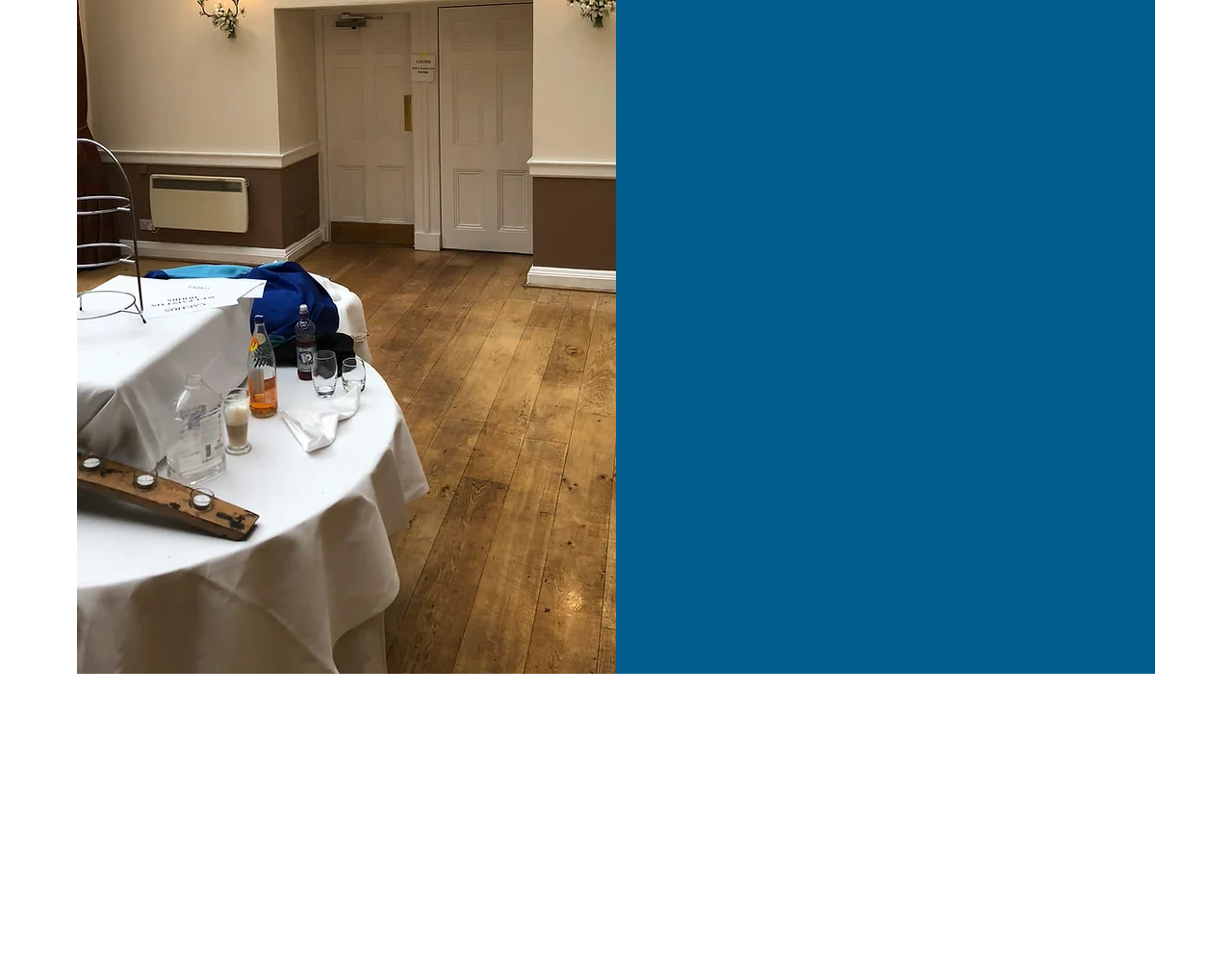What is the purpose of contacting West Décor?
Answer with a single word or phrase by referring to the visual content.

Get a free bespoke quote